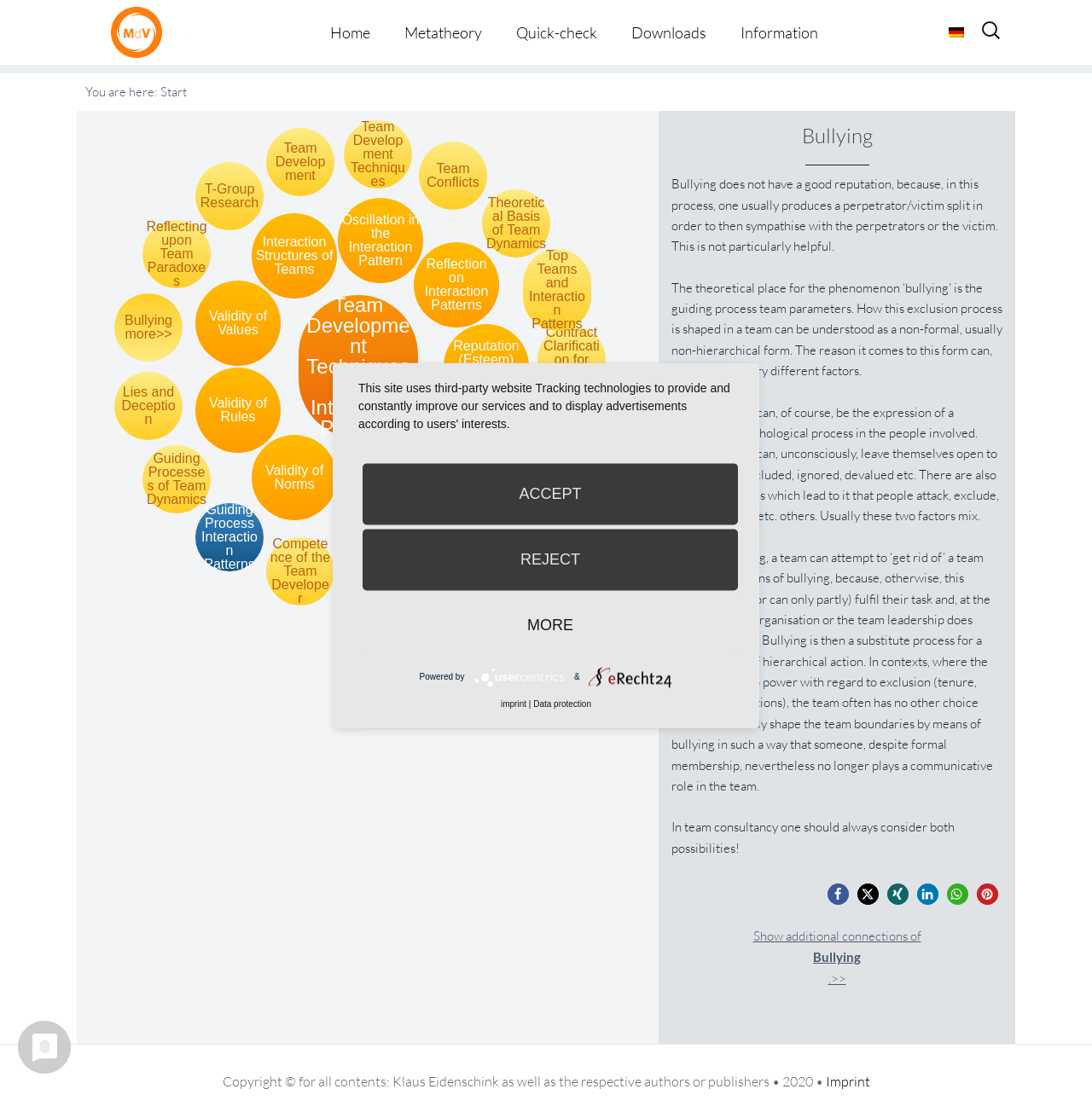Give a full account of the webpage's elements and their arrangement.

The webpage is titled "Worry Damage | Metatheorie der Veränderung" and has a navigation menu at the top with links to "Home", "Metatheory", "Quick-check", "Downloads", "Information", and "German". There is also a search bar located at the top right corner of the page.

The main content of the page is divided into sections, with a heading "Bullying" at the top. Below the heading, there are three paragraphs of text that discuss the concept of bullying, its reputation, and the different factors that can contribute to it.

Underneath the text, there are several links to related topics, including "Team Development Techniques for Interaction Patterns", "Reputation (Esteem) Regulation in Teams", and "Lies and Deception". These links are arranged in a table layout, with multiple columns and rows.

At the bottom of the page, there are social media sharing buttons for Facebook, Twitter, XING, LinkedIn, and WhatsApp, as well as a button to pin the content on Pinterest.

The page also has a copyright notice at the bottom, stating that the content is owned by Klaus Eidenschink and the respective authors or publishers, and a link to the "Imprint" page.

Additionally, there is a dialog box that appears on the page, which informs users about the use of third-party website tracking technologies and provides options to accept, reject, or learn more about the tracking.